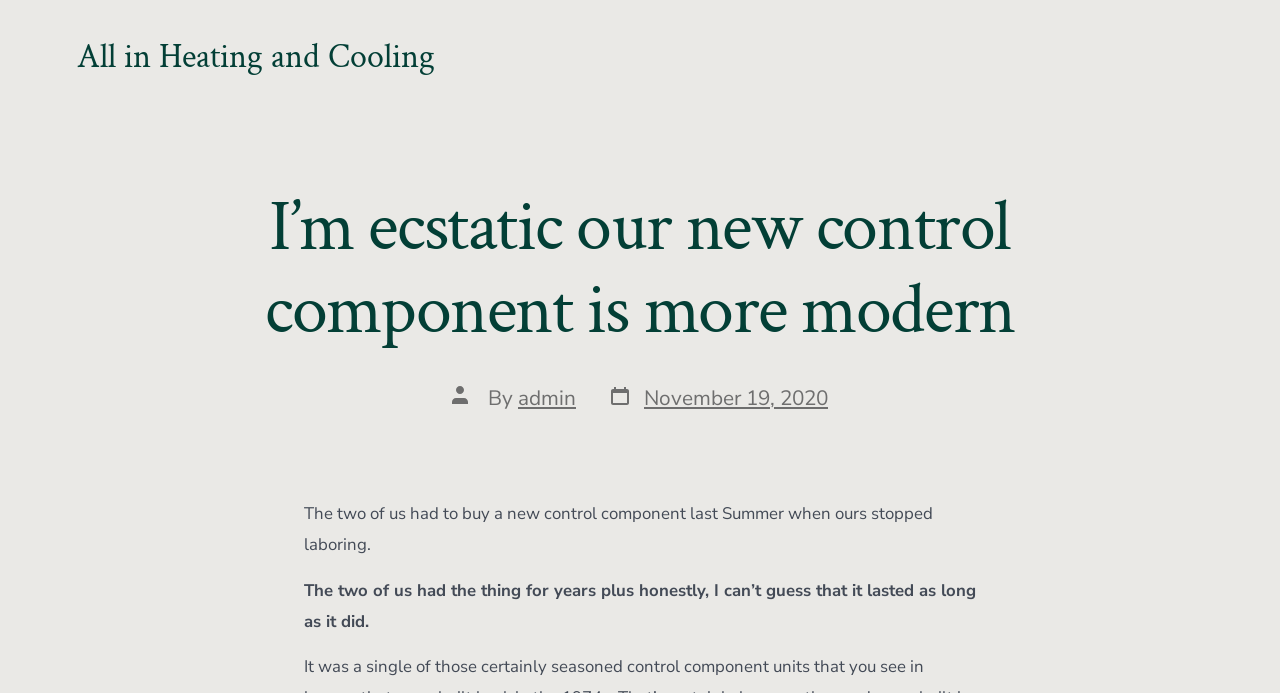How long did the old control component last?
Make sure to answer the question with a detailed and comprehensive explanation.

I found this information by reading the second sentence of the post, which says 'The two of us had the thing for years plus honestly, I can’t guess that it lasted as long as it did'.